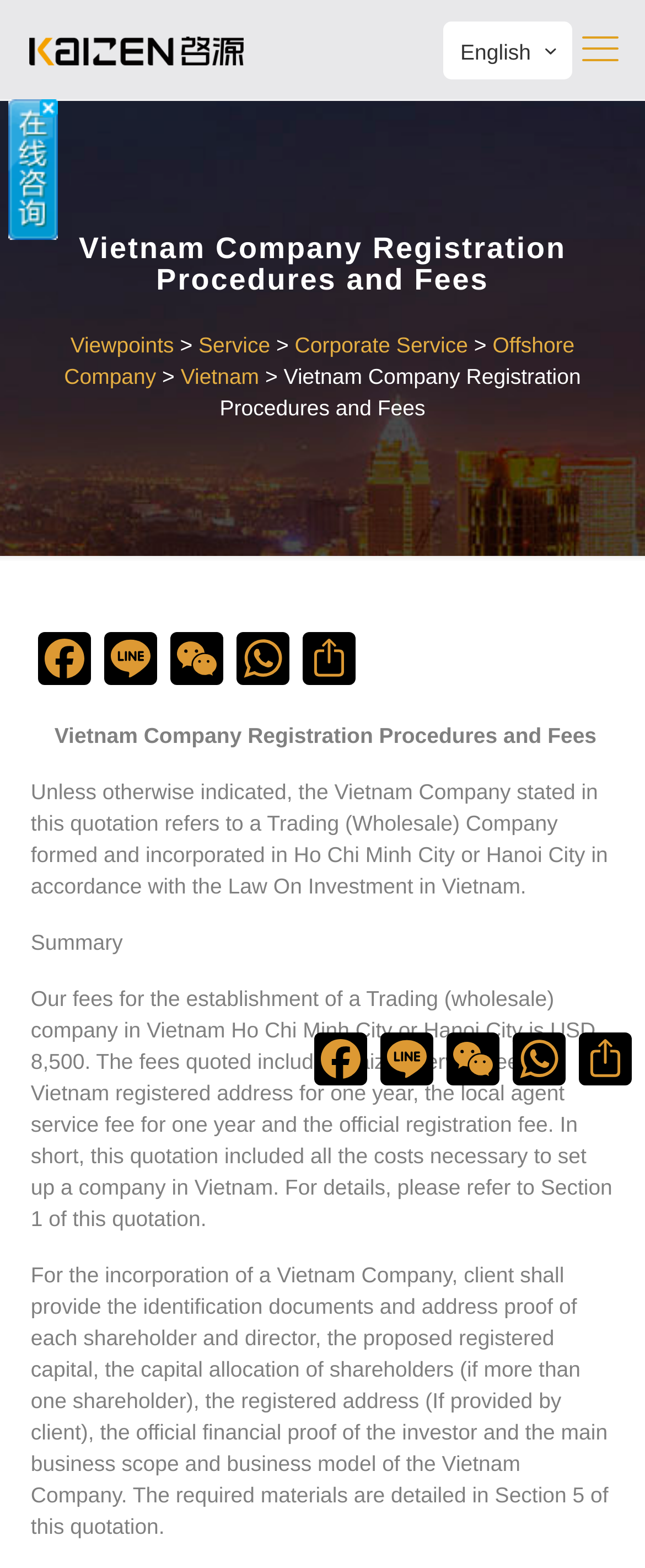Locate the bounding box of the UI element described by: "Corporate Service" in the given webpage screenshot.

[0.457, 0.212, 0.726, 0.228]